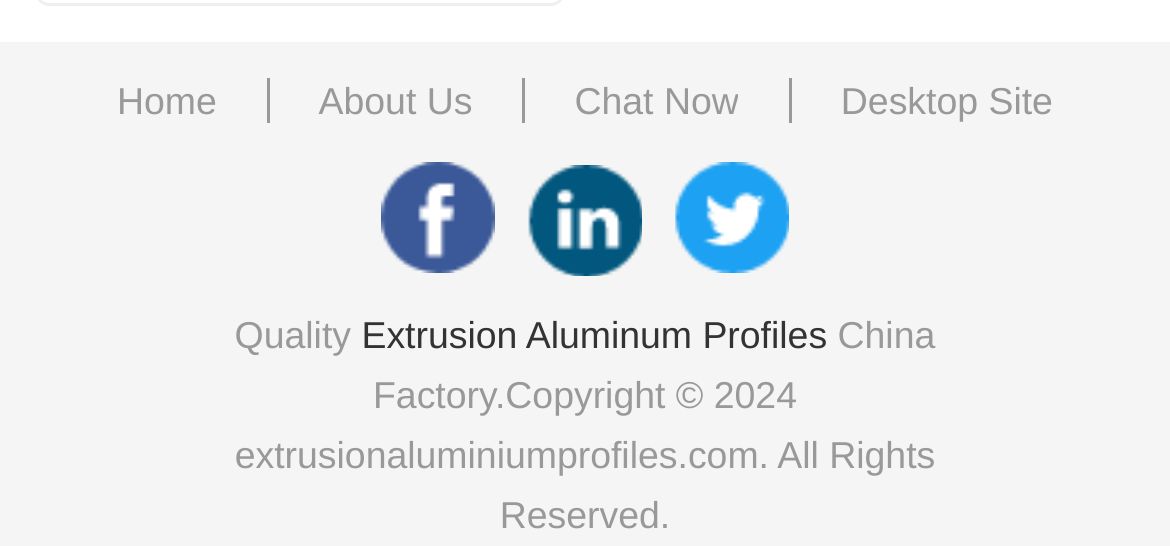Can you pinpoint the bounding box coordinates for the clickable element required for this instruction: "Read the privacy policy"? The coordinates should be four float numbers between 0 and 1, i.e., [left, top, right, bottom].

None